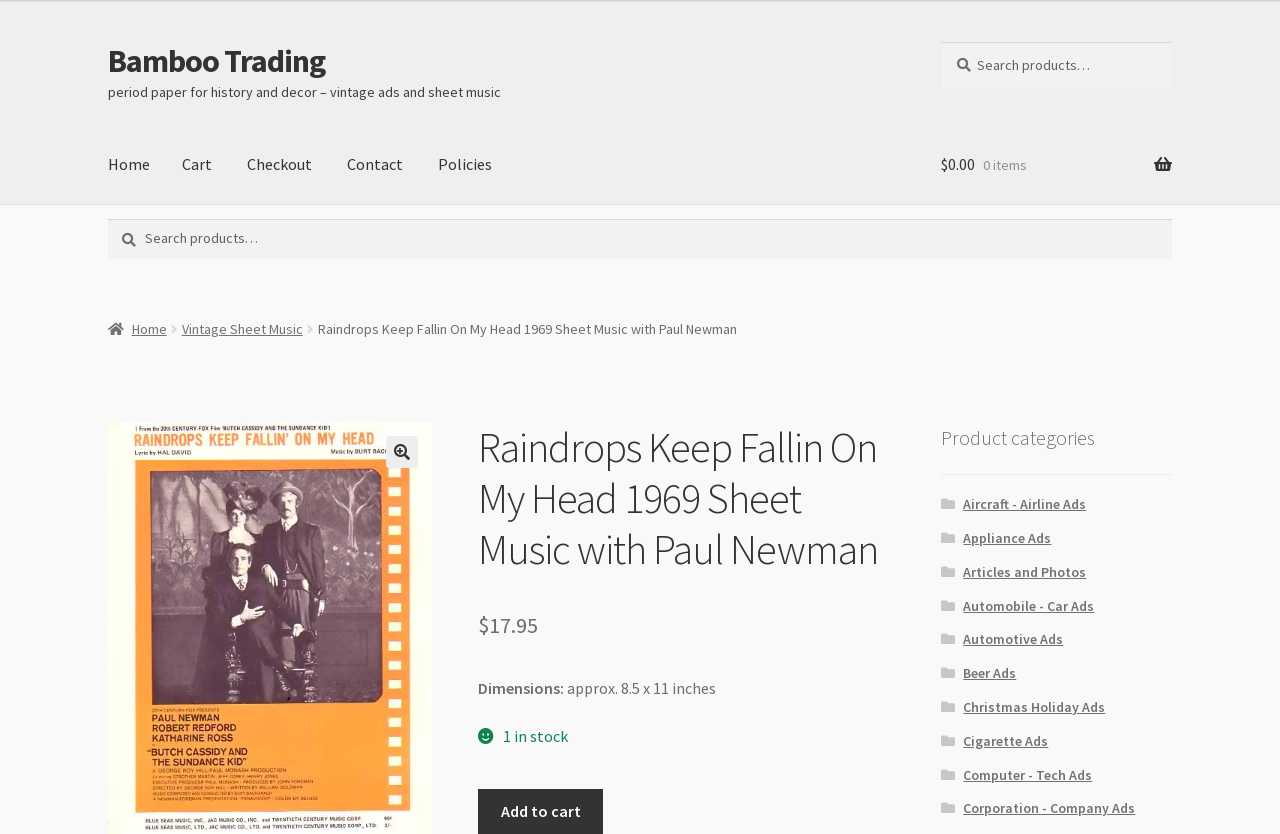Provide your answer in a single word or phrase: 
How many items are in stock?

1